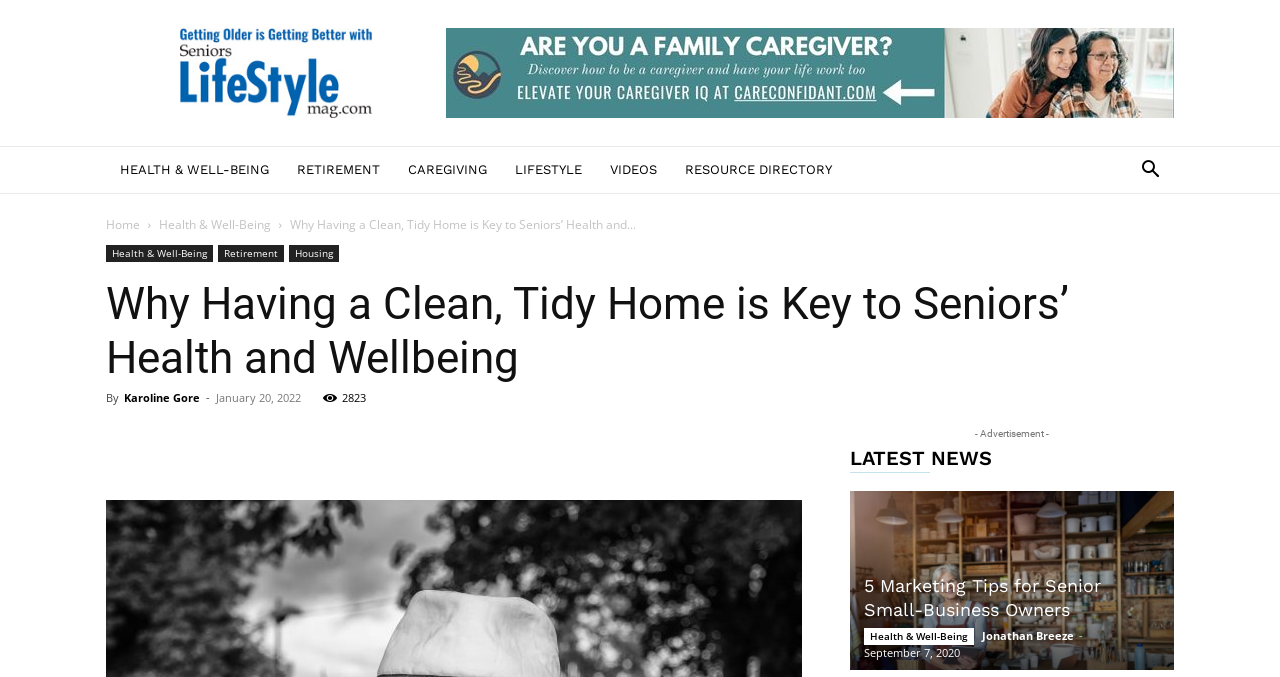Find the bounding box coordinates of the element I should click to carry out the following instruction: "Search for something".

[0.88, 0.239, 0.917, 0.267]